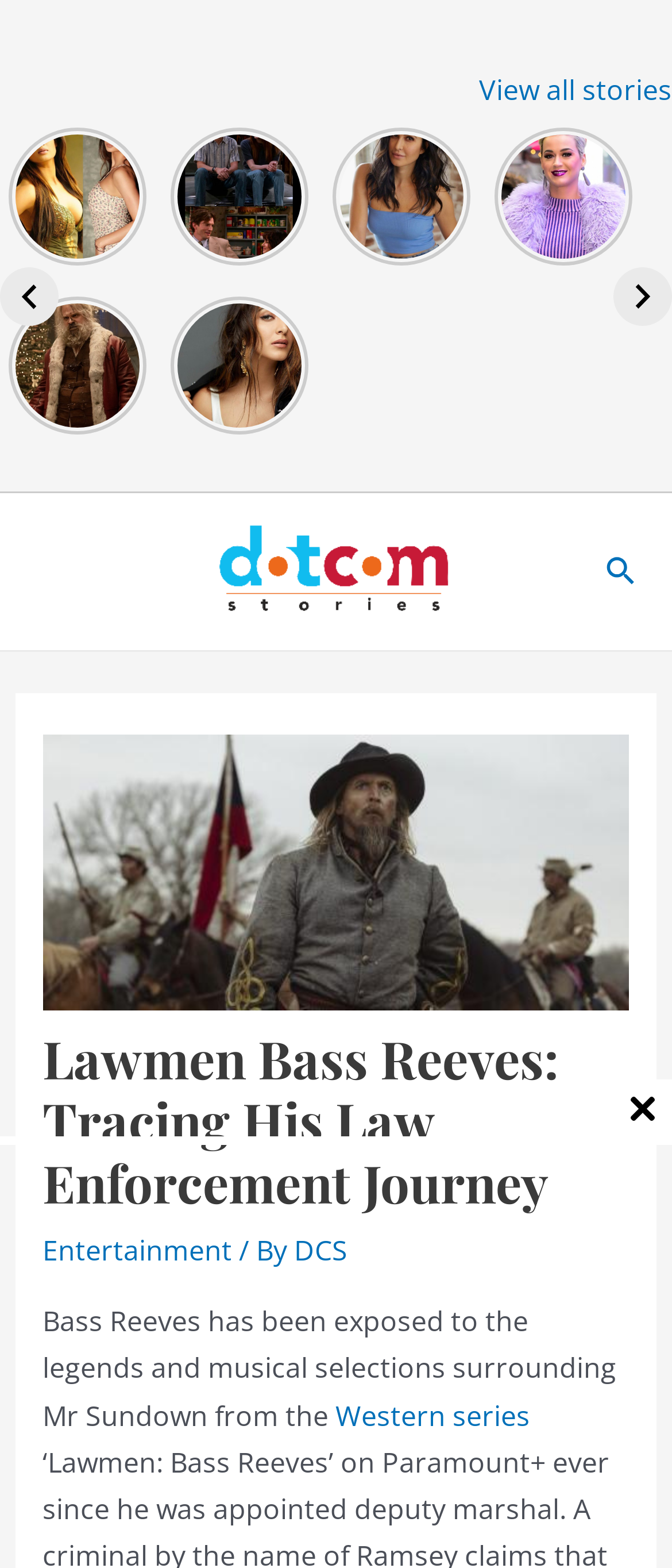Detail the webpage's structure and highlights in your description.

The webpage appears to be an entertainment news website, with a focus on celebrity news and TV shows. At the top of the page, there is a header section with a logo and a search icon. Below the header, there is a large banner image with a heading that reads "Lawmen Bass Reeves: Tracing His Law Enforcement Journey". The banner also includes a brief description of Bass Reeves, mentioning his exposure to legends and musical selections surrounding Mr. Sundown from the Western series 'Lawmen: Bass Reeves' on Paramount+.

Below the banner, there are several links to various news articles, each accompanied by an image. These articles appear to be related to celebrity news, with titles such as "Palak Tiwari Is All Set To Dazzle Bollywood With Her Beauty", "That 90s Show Cast – All Main Characters Are back Except One", and "Kiara Advani’s Bold Looks Everyone Is Going Crazy For". There are five of these article links in total, arranged horizontally across the page.

To the left of these article links, there are navigation buttons labeled "Previous" and "Next", which likely allow users to navigate through multiple pages of news articles. At the bottom of the page, there is a link to "View all stories", which may take users to a page with a comprehensive list of news articles.

On the right side of the page, there is a section with a logo and a link to the website's homepage, labeled "DotComStories". Below this, there is a search icon link. At the very bottom of the page, there are several more links to news articles, arranged vertically in a column. These articles appear to be related to celebrity news and TV shows, with titles such as "Violent Night Available On Only One Streaming Platform – Read Details" and "11 Bollywood Actresses Who Changed Their Real Names".